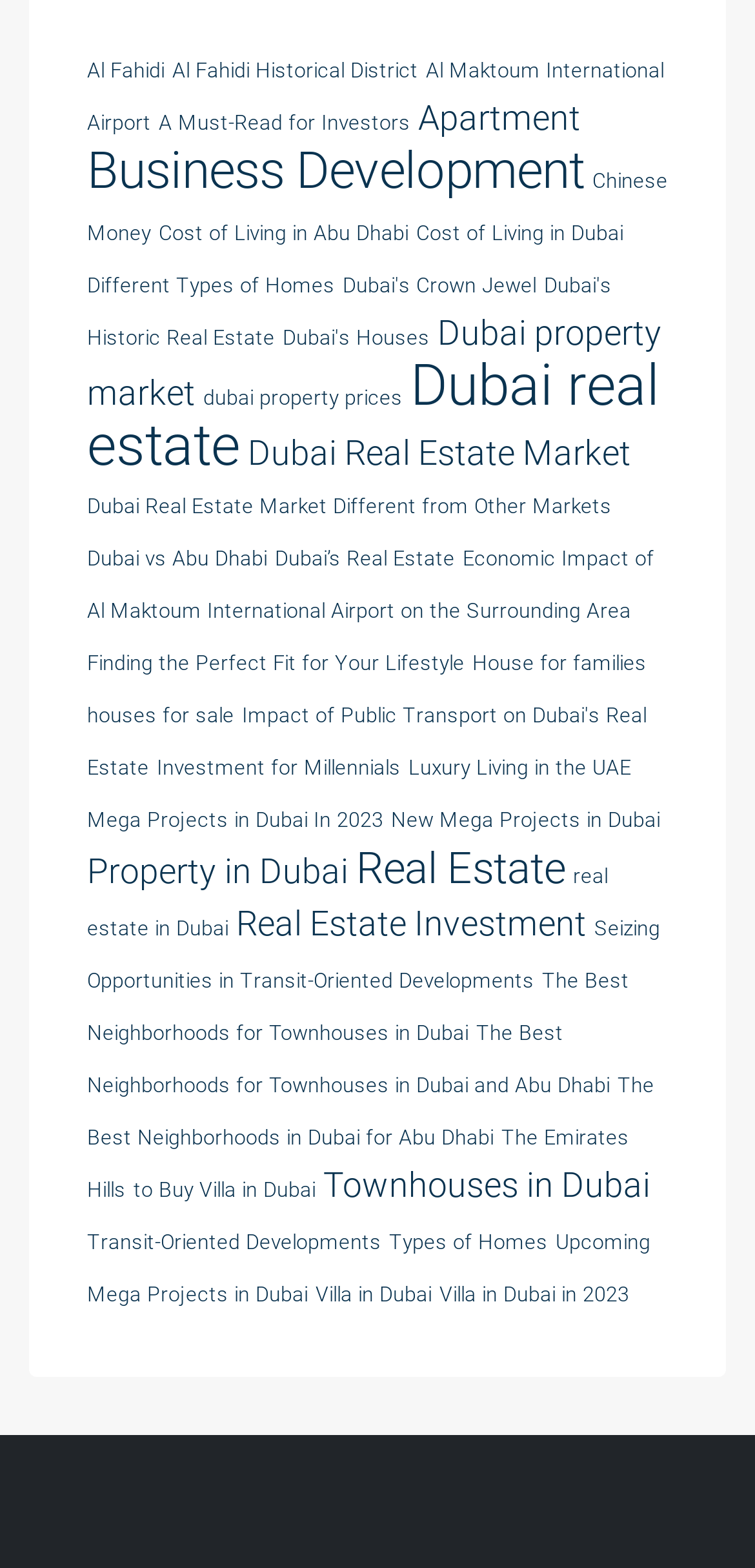Please locate the bounding box coordinates of the element that should be clicked to achieve the given instruction: "Explore Dubai real estate options".

[0.115, 0.225, 0.874, 0.305]